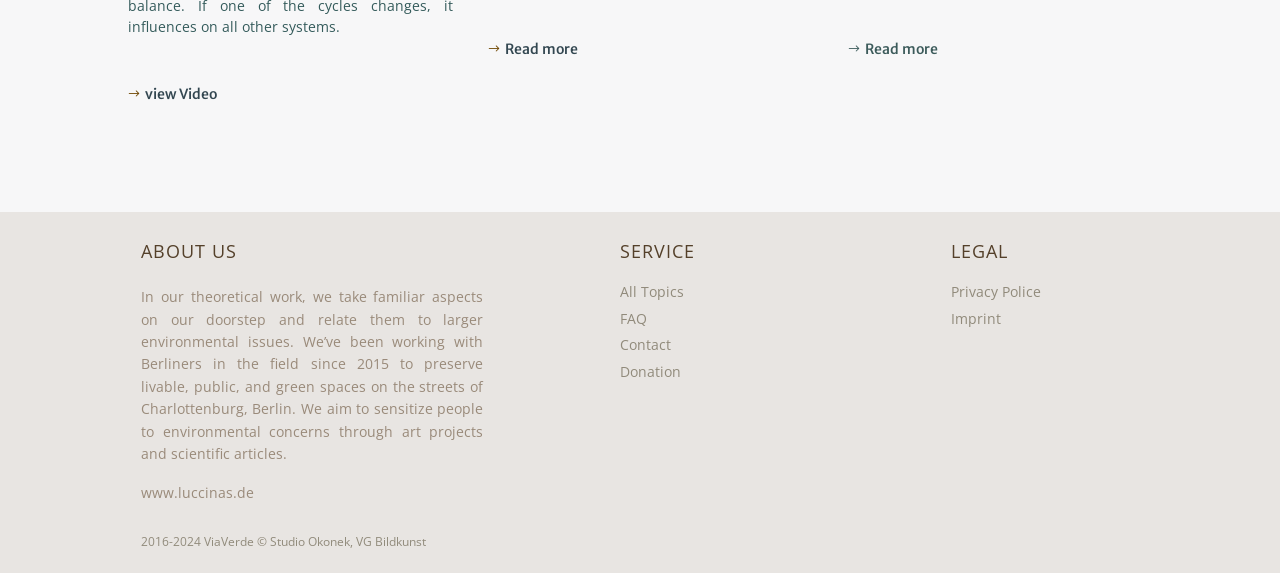Specify the bounding box coordinates of the area to click in order to execute this command: 'Read more about the organization'. The coordinates should consist of four float numbers ranging from 0 to 1, and should be formatted as [left, top, right, bottom].

[0.393, 0.056, 0.453, 0.112]